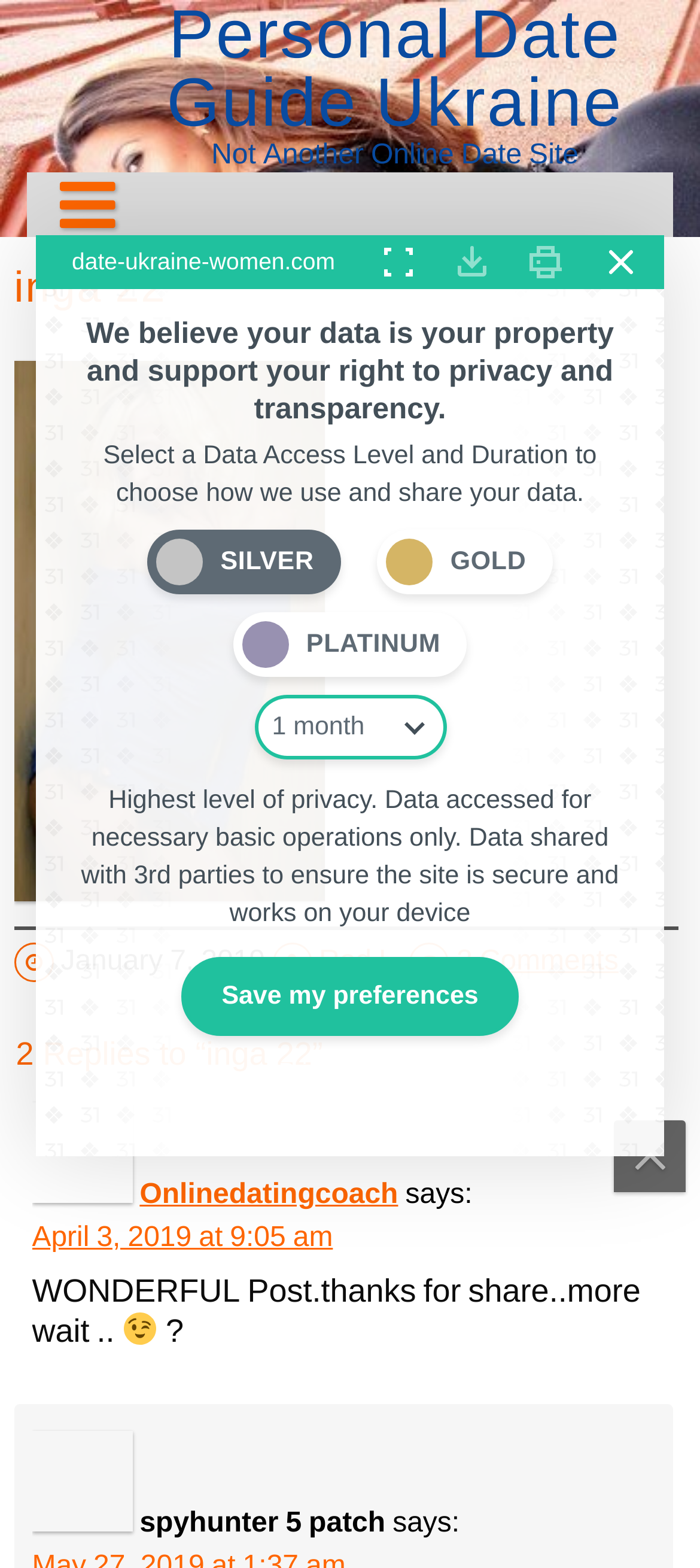Locate the bounding box coordinates of the area to click to fulfill this instruction: "Click on 'Personal Date Tour Packages Costs'". The bounding box should be presented as four float numbers between 0 and 1, in the order [left, top, right, bottom].

[0.044, 0.151, 0.788, 0.197]